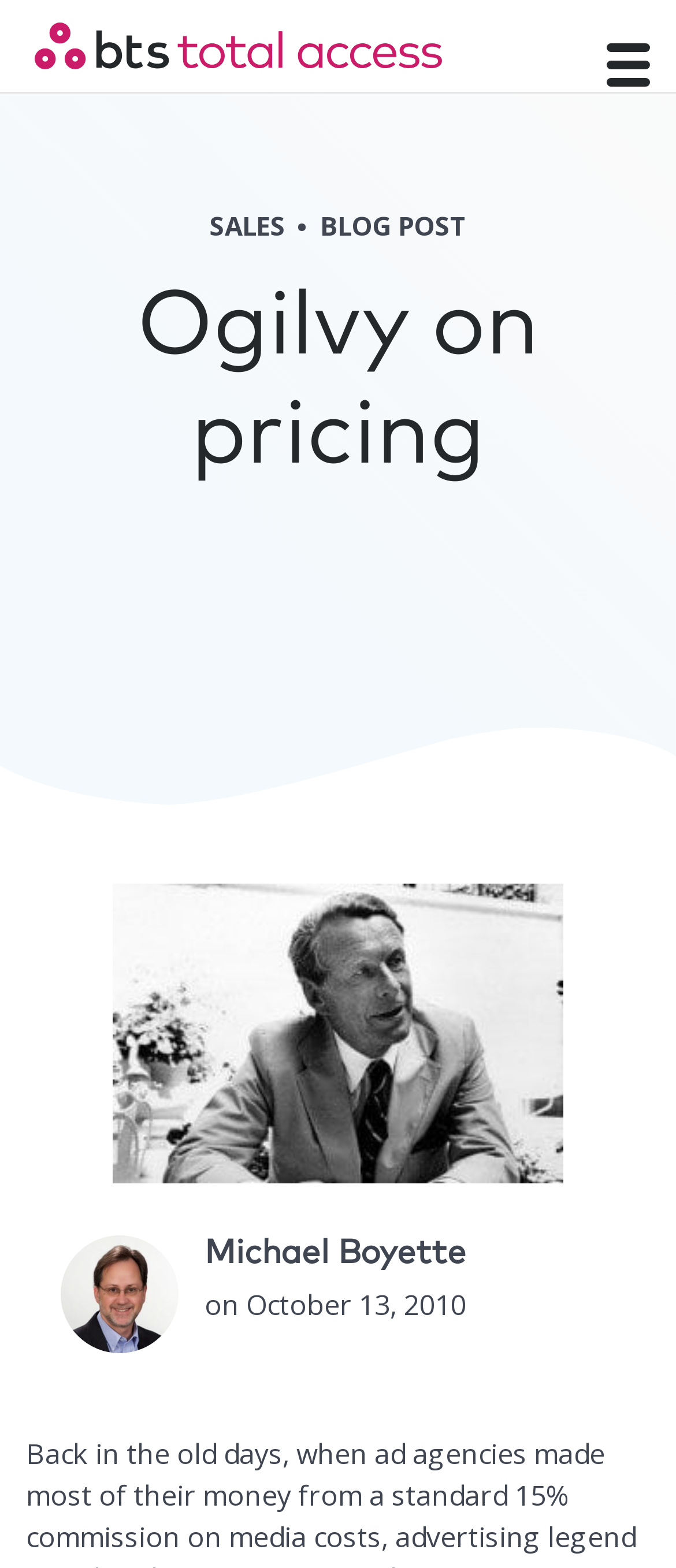What is the category of the blog post?
Please interpret the details in the image and answer the question thoroughly.

I determined the category of the blog post by looking at the static text 'SALES' which is located above the blog post title, indicating that the blog post falls under the sales category.